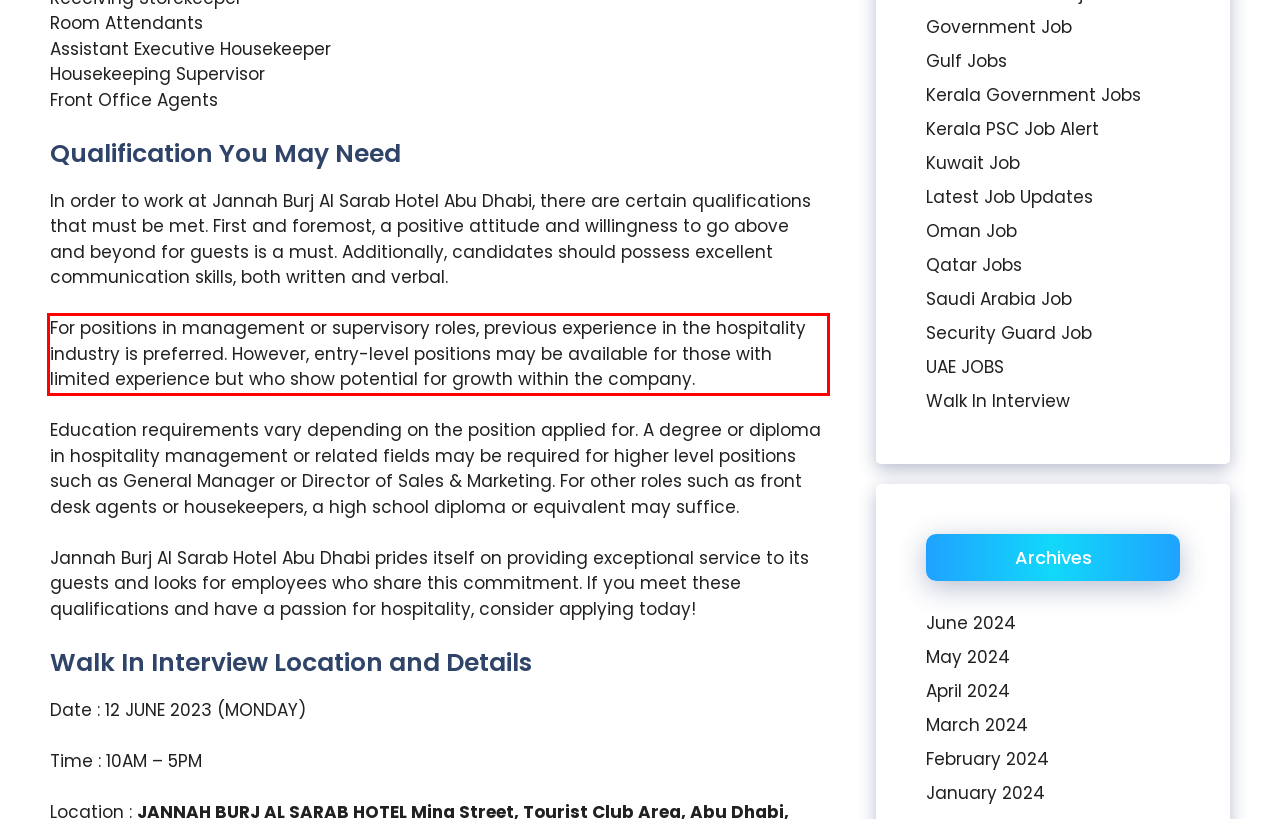Within the screenshot of the webpage, there is a red rectangle. Please recognize and generate the text content inside this red bounding box.

For positions in management or supervisory roles, previous experience in the hospitality industry is preferred. However, entry-level positions may be available for those with limited experience but who show potential for growth within the company.